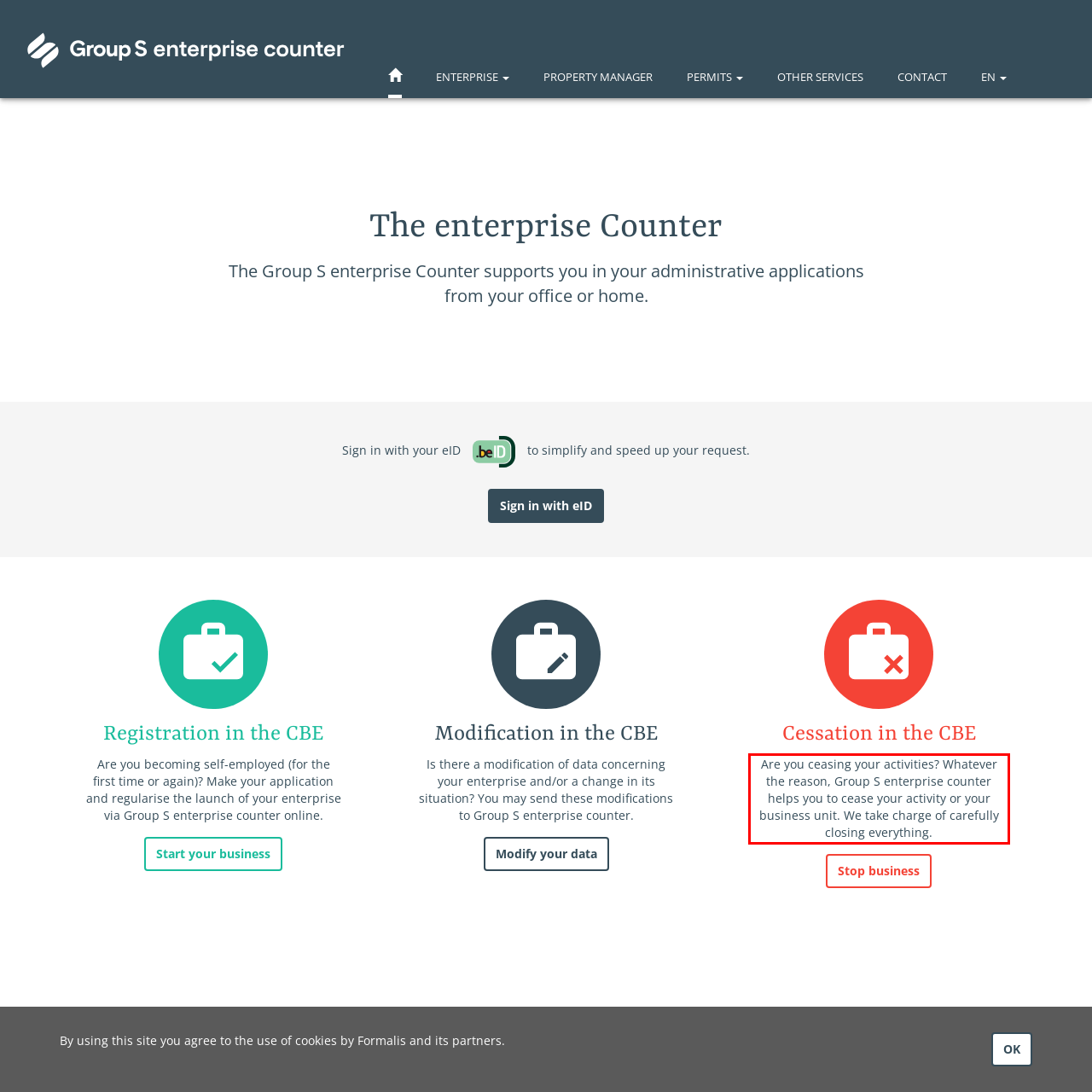Analyze the screenshot of the webpage that features a red bounding box and recognize the text content enclosed within this red bounding box.

Are you ceasing your activities? Whatever the reason, Group S enterprise counter helps you to cease your activity or your business unit. We take charge of carefully closing everything.